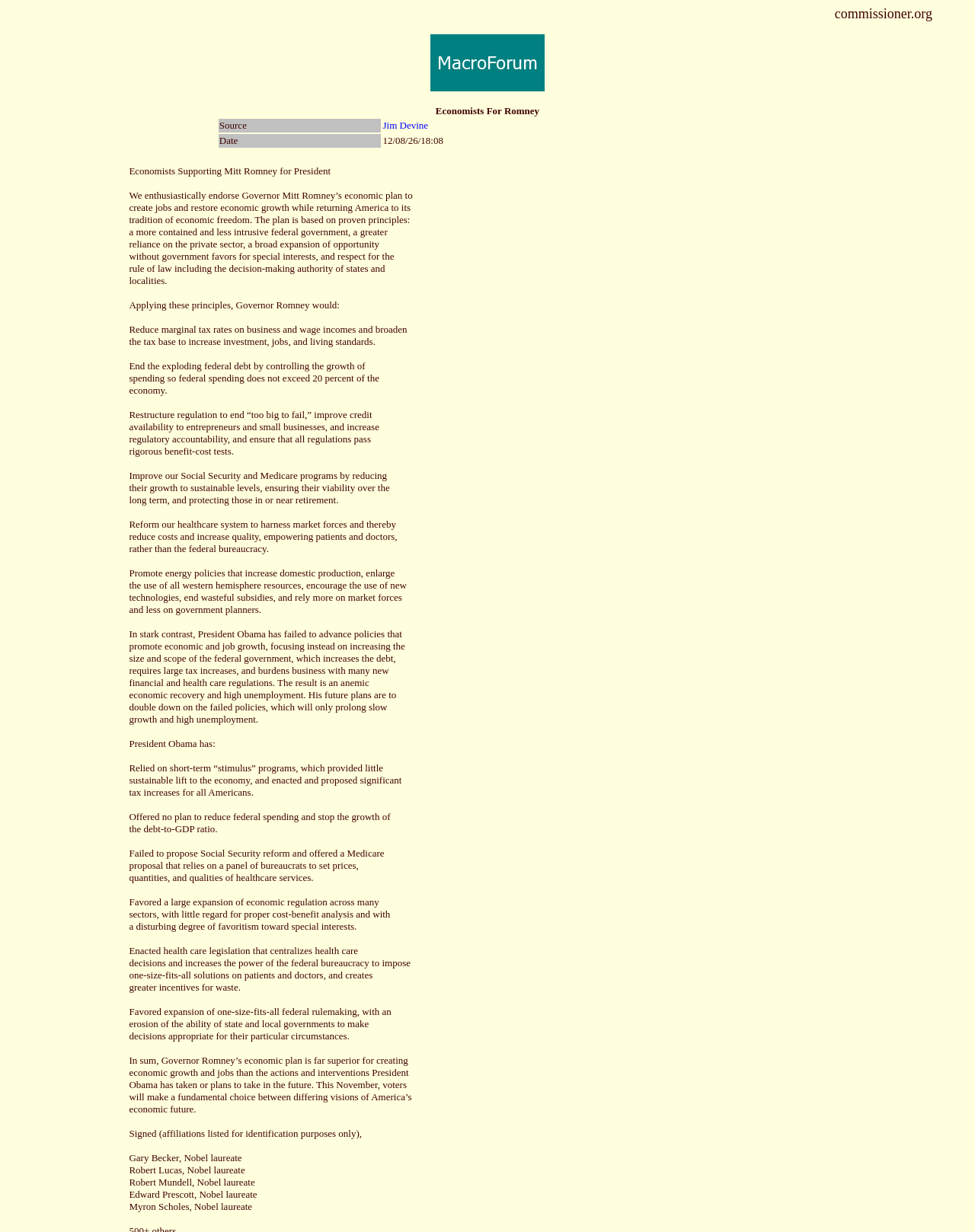How many economists support Romney?
Please give a detailed and elaborate explanation in response to the question.

The webpage lists several economists who support Romney, including Gary Becker, Robert Lucas, Robert Mundell, Edward Prescott, and Myron Scholes, all of whom are Nobel laureates. The exact number is not specified, but it is clear that there are multiple economists who support Romney.